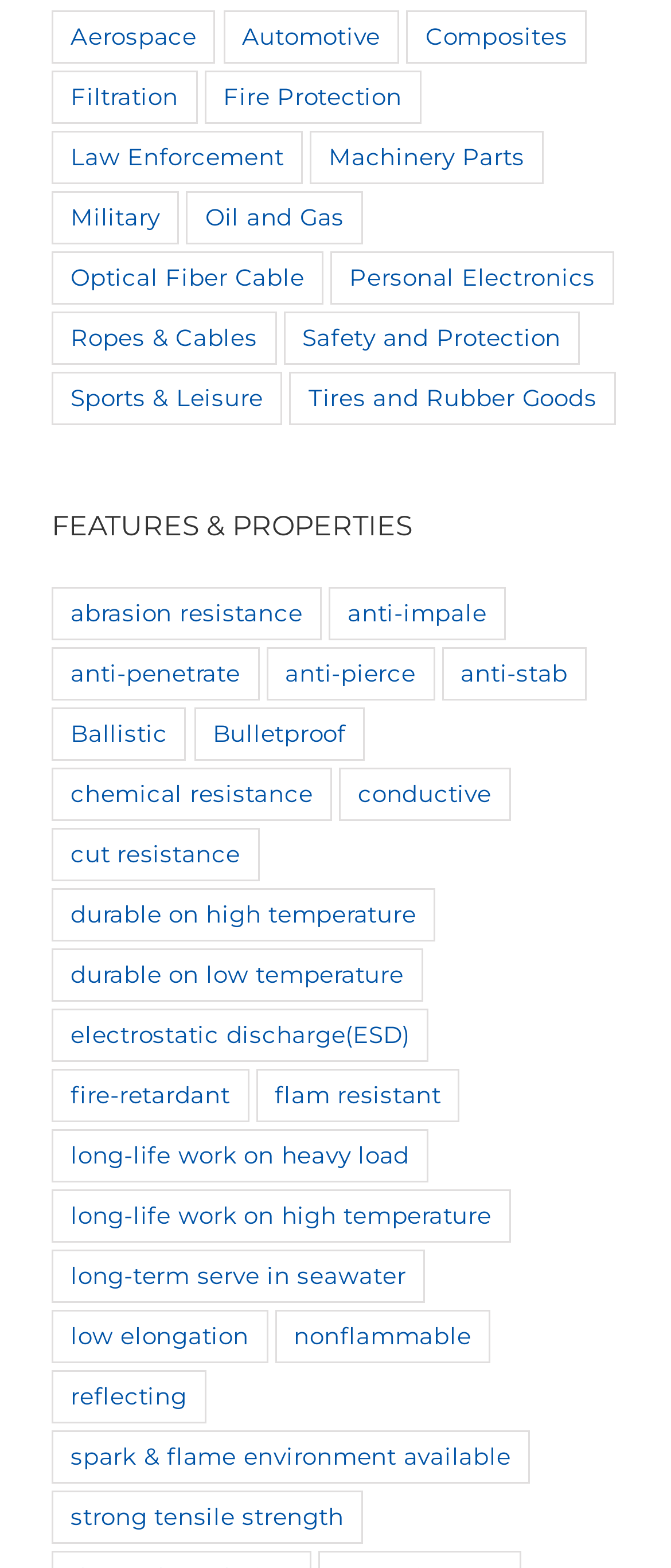Determine the bounding box coordinates for the region that must be clicked to execute the following instruction: "View features and properties".

[0.077, 0.323, 0.923, 0.349]